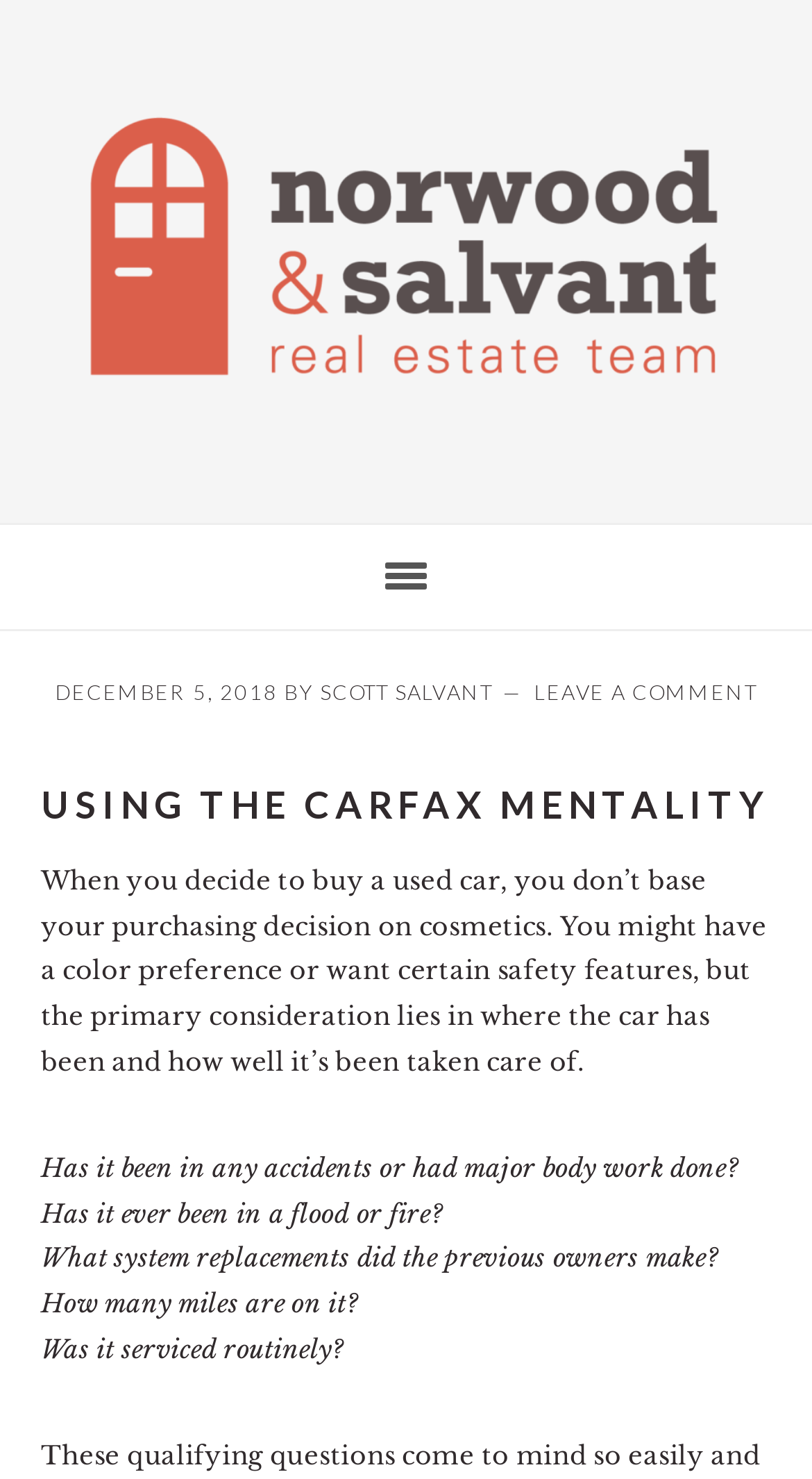Provide the bounding box coordinates for the UI element described in this sentence: "The NORWOOD-SALVANT TEAM". The coordinates should be four float values between 0 and 1, i.e., [left, top, right, bottom].

[0.09, 0.063, 0.91, 0.275]